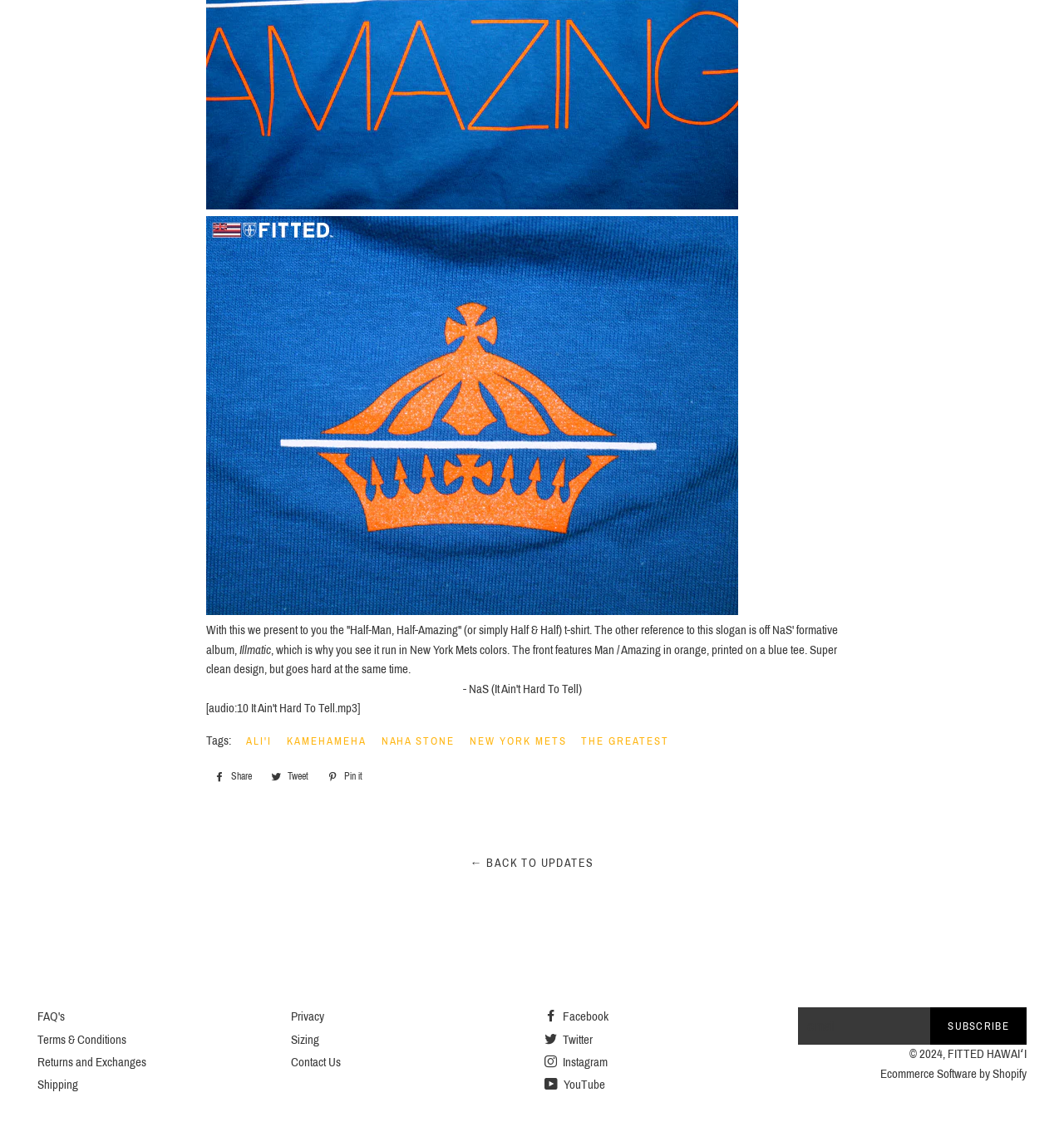Can you specify the bounding box coordinates of the area that needs to be clicked to fulfill the following instruction: "Subscribe to the mailing list"?

[0.874, 0.898, 0.965, 0.931]